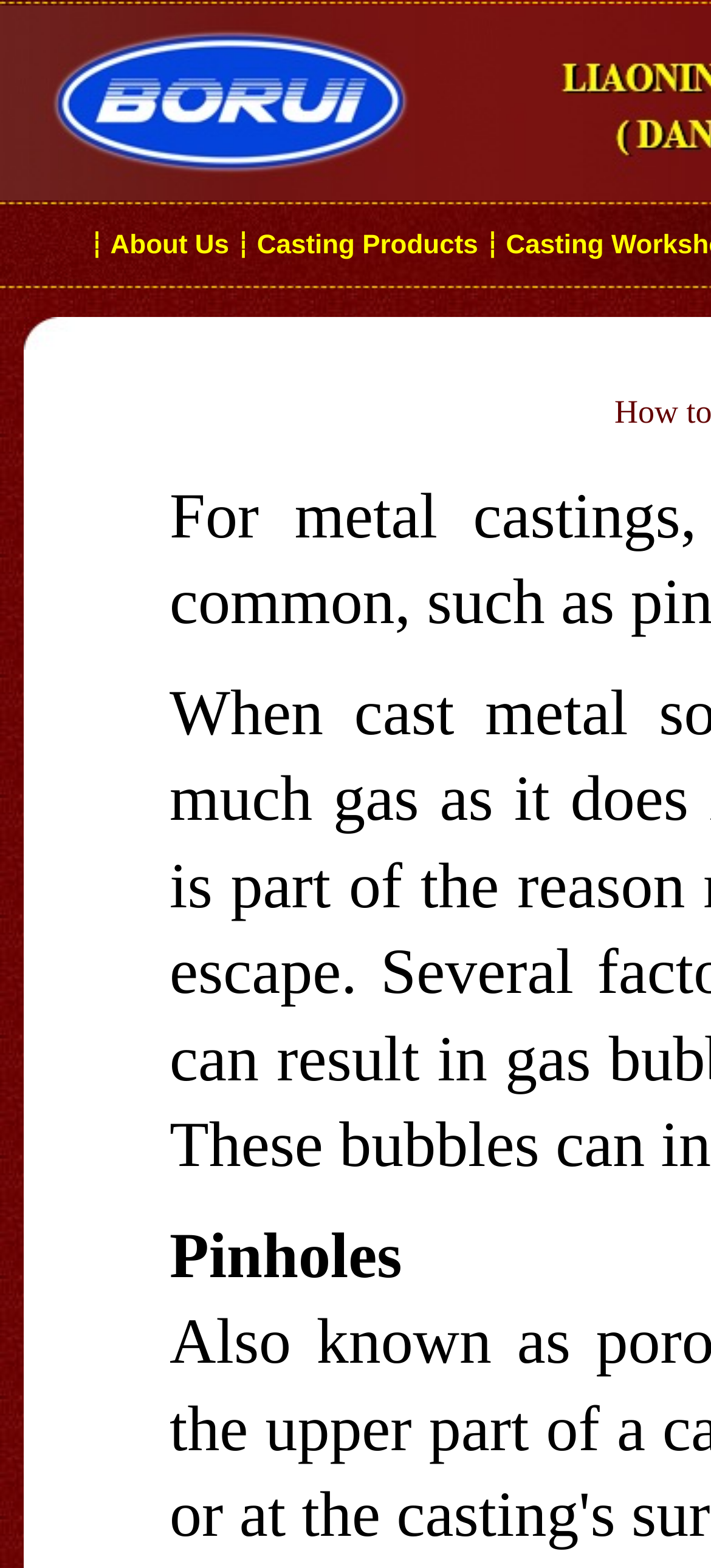For the following element description, predict the bounding box coordinates in the format (top-left x, top-left y, bottom-right x, bottom-right y). All values should be floating point numbers between 0 and 1. Description: Casting Products

[0.361, 0.147, 0.672, 0.166]